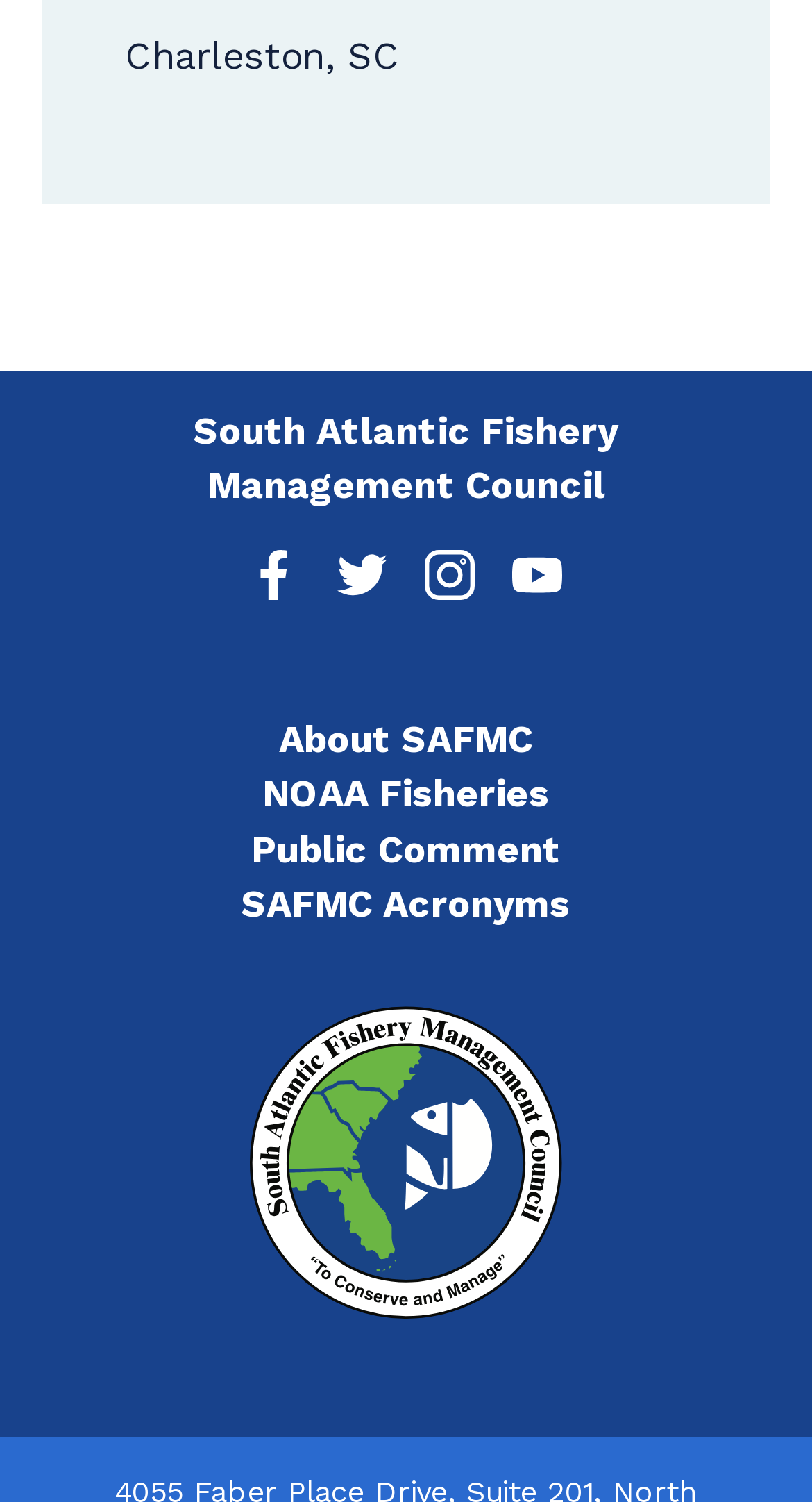How many links are there below the council name?
Please look at the screenshot and answer using one word or phrase.

5